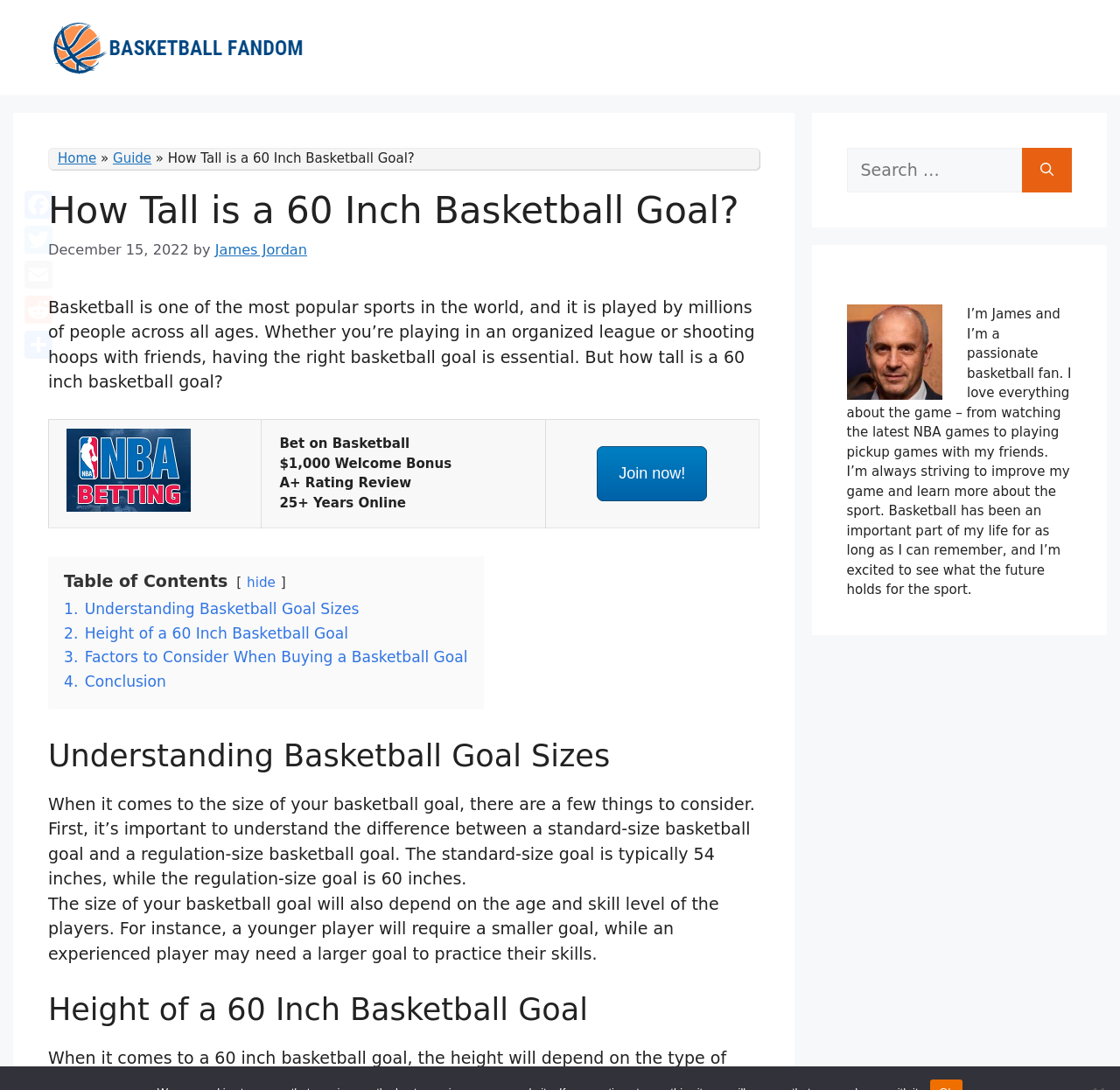Please pinpoint the bounding box coordinates for the region I should click to adhere to this instruction: "Click the 'Join now!' button".

[0.533, 0.409, 0.631, 0.46]